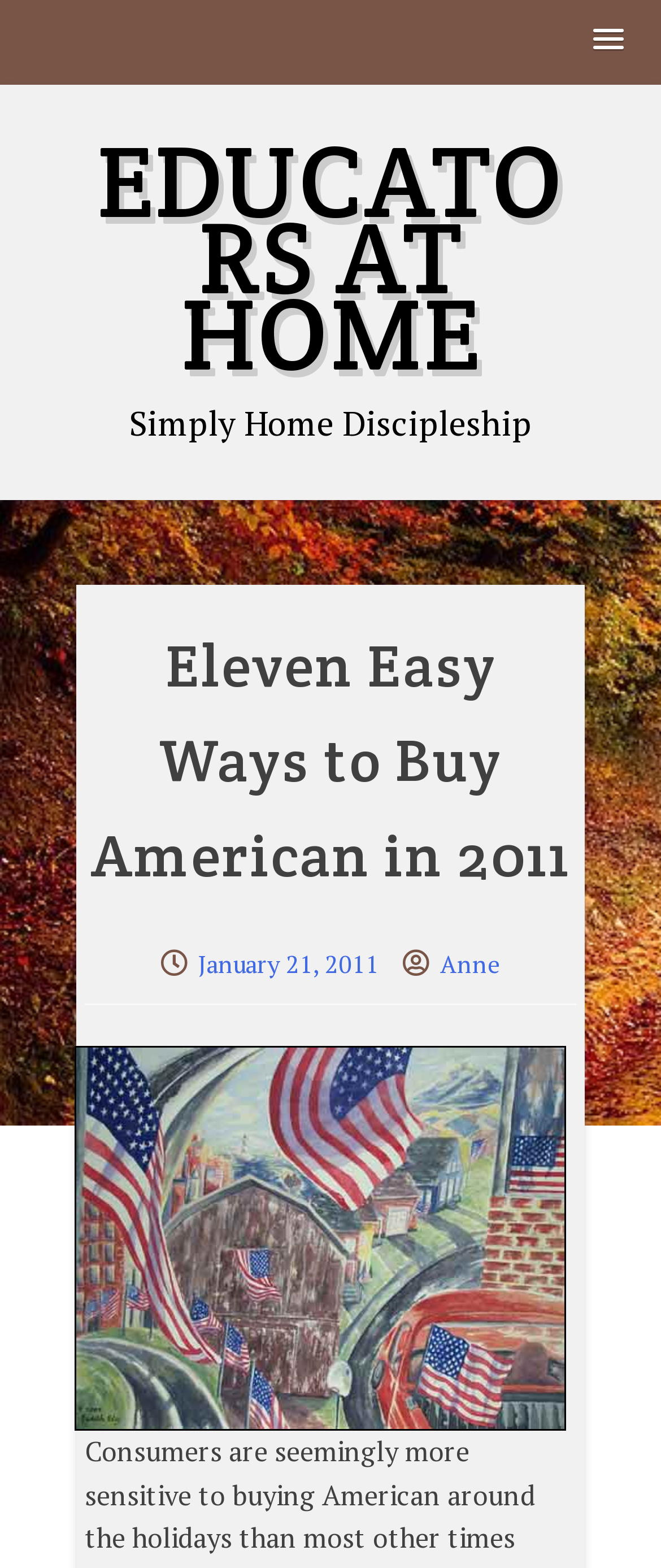Illustrate the webpage with a detailed description.

The webpage is titled "Eleven Easy Ways to Buy American in 2011 | Educators At Home". At the top right corner, there is a button with a popup menu. Below the title, there is a large heading "EDUCATORS AT HOME" with a link to the same text. 

To the right of the heading, there is a static text "Simply Home Discipleship". Below this text, there is a header section that spans most of the width of the page. Within this section, there is a heading "Eleven Easy Ways to Buy American in 2011" at the top, followed by a link to the date "January 21, 2011" and another link to the author "Anne". 

At the bottom of the page, there is a large image that takes up most of the width of the page.